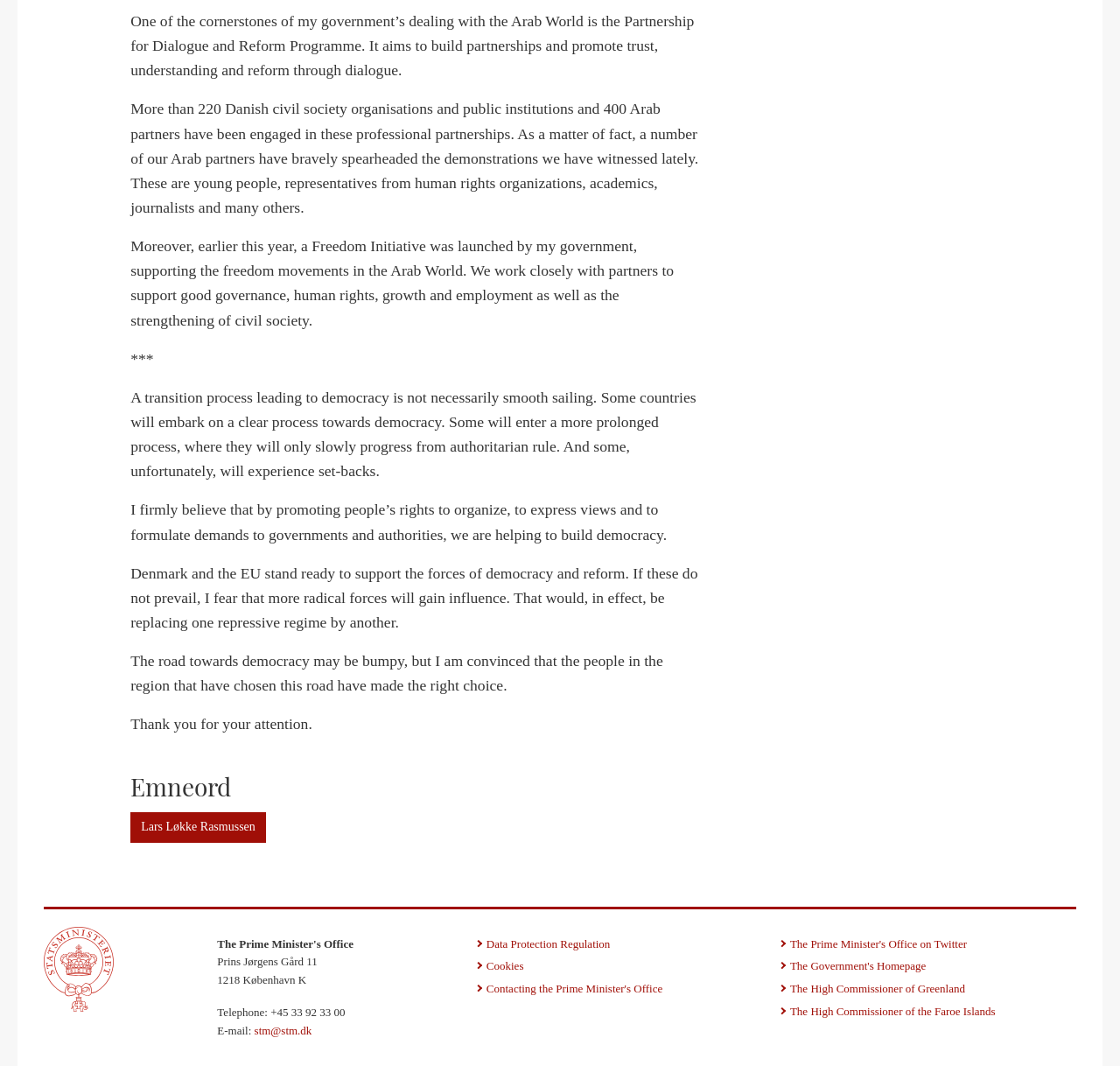Please find the bounding box coordinates of the element's region to be clicked to carry out this instruction: "Click the Logo".

[0.039, 0.869, 0.102, 0.949]